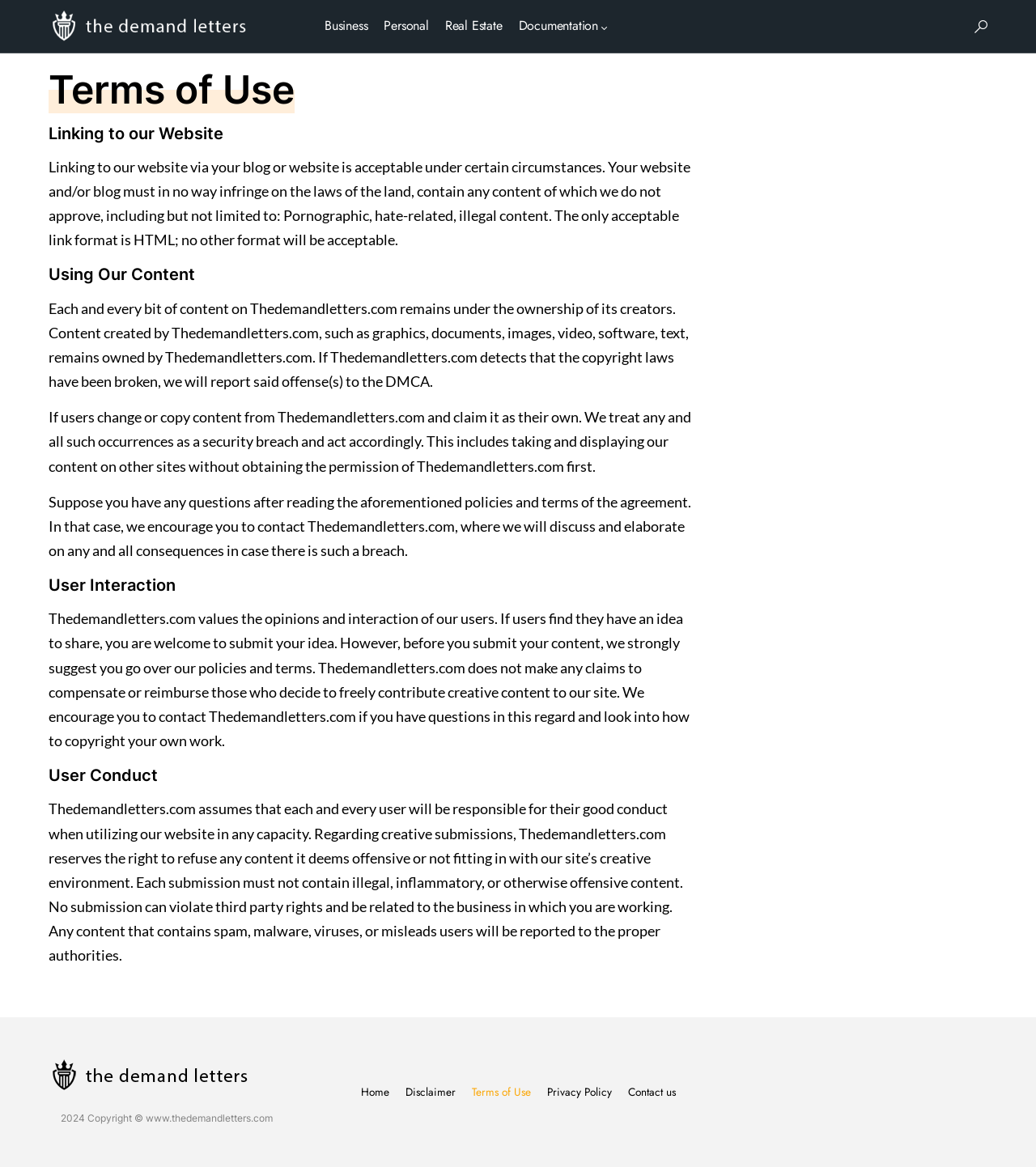What is the purpose of linking to this website?
Analyze the screenshot and provide a detailed answer to the question.

The purpose of linking to this website is acceptable under certain circumstances, which are specified in the terms of use, such as not infringing on laws, not containing certain types of content, and using only HTML format.